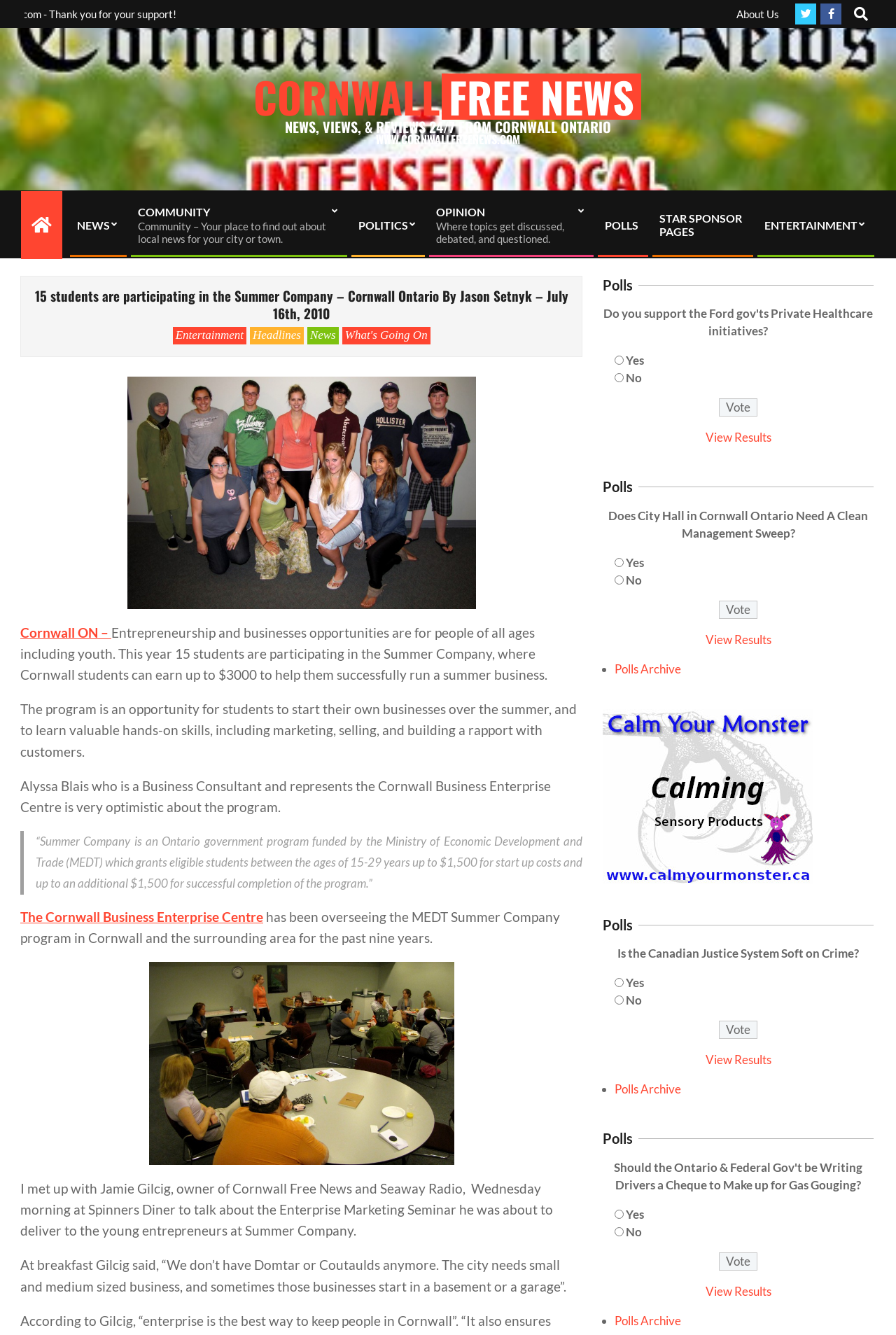Please indicate the bounding box coordinates of the element's region to be clicked to achieve the instruction: "Read the news article". Provide the coordinates as four float numbers between 0 and 1, i.e., [left, top, right, bottom].

[0.023, 0.468, 0.611, 0.511]